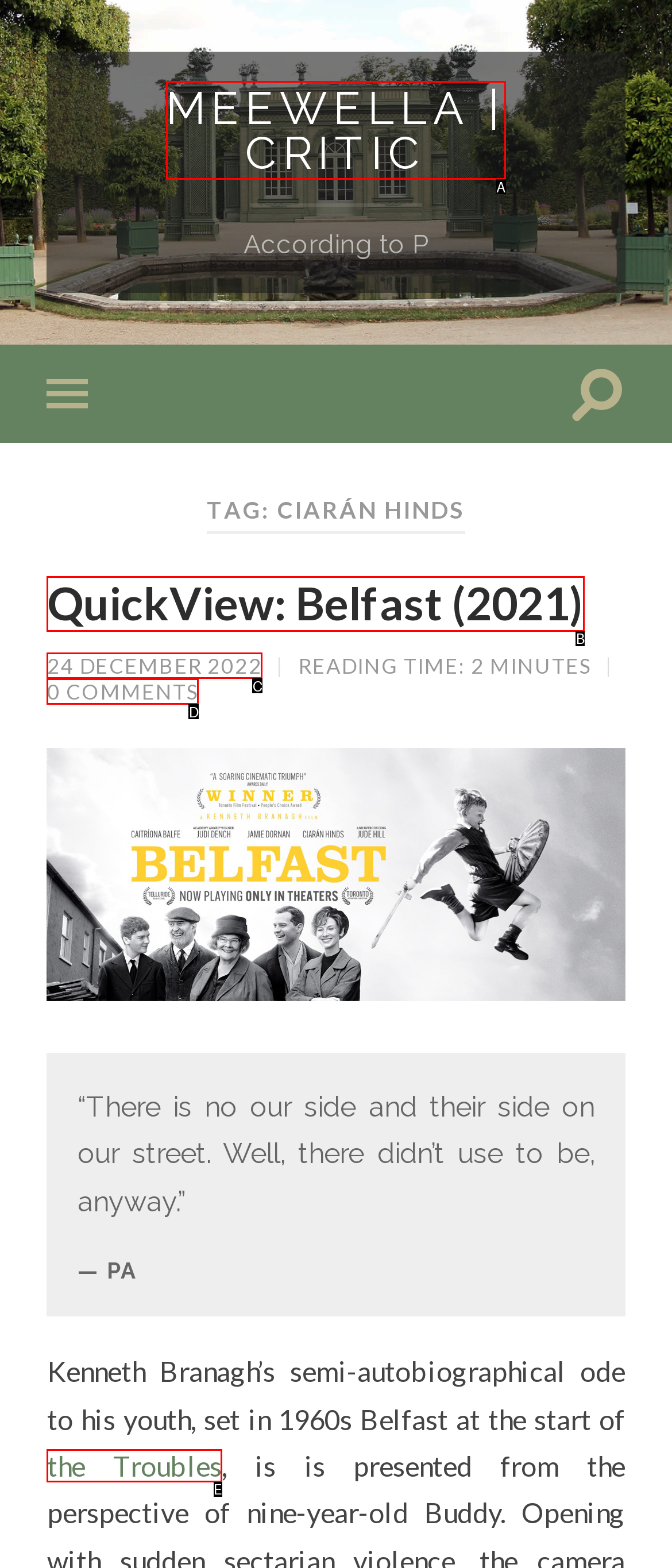Tell me the letter of the HTML element that best matches the description: Bulllet Head Stamp Gallery from the provided options.

None